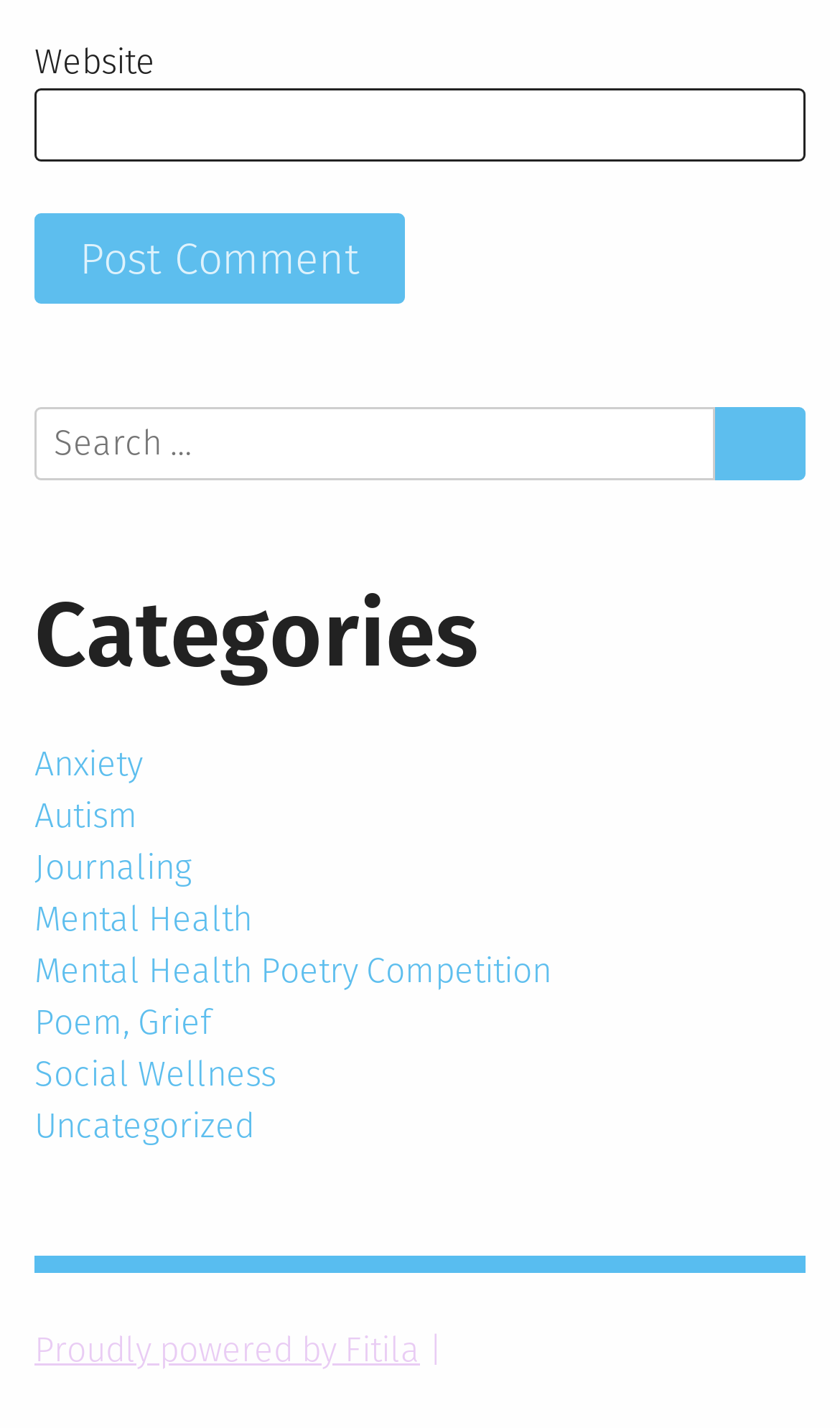Specify the bounding box coordinates for the region that must be clicked to perform the given instruction: "visit 'www.webneeds.in' website".

None